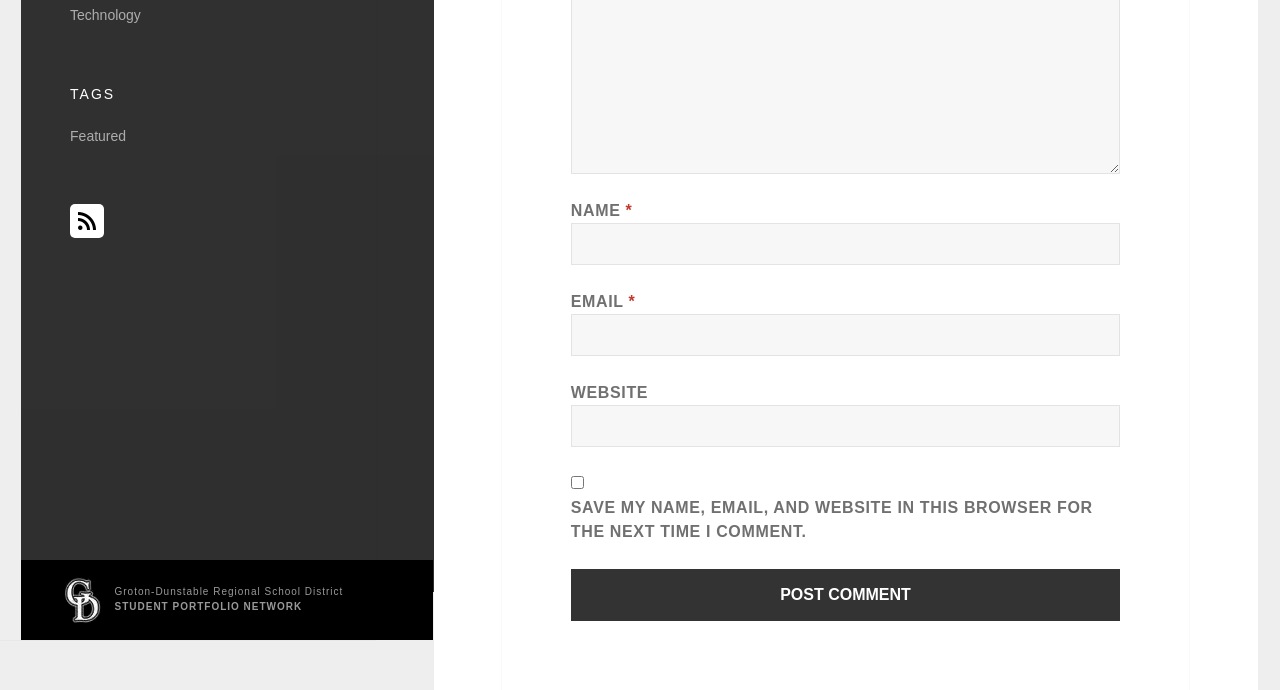Determine the bounding box coordinates for the UI element with the following description: "Technology". The coordinates should be four float numbers between 0 and 1, represented as [left, top, right, bottom].

[0.055, 0.01, 0.11, 0.033]